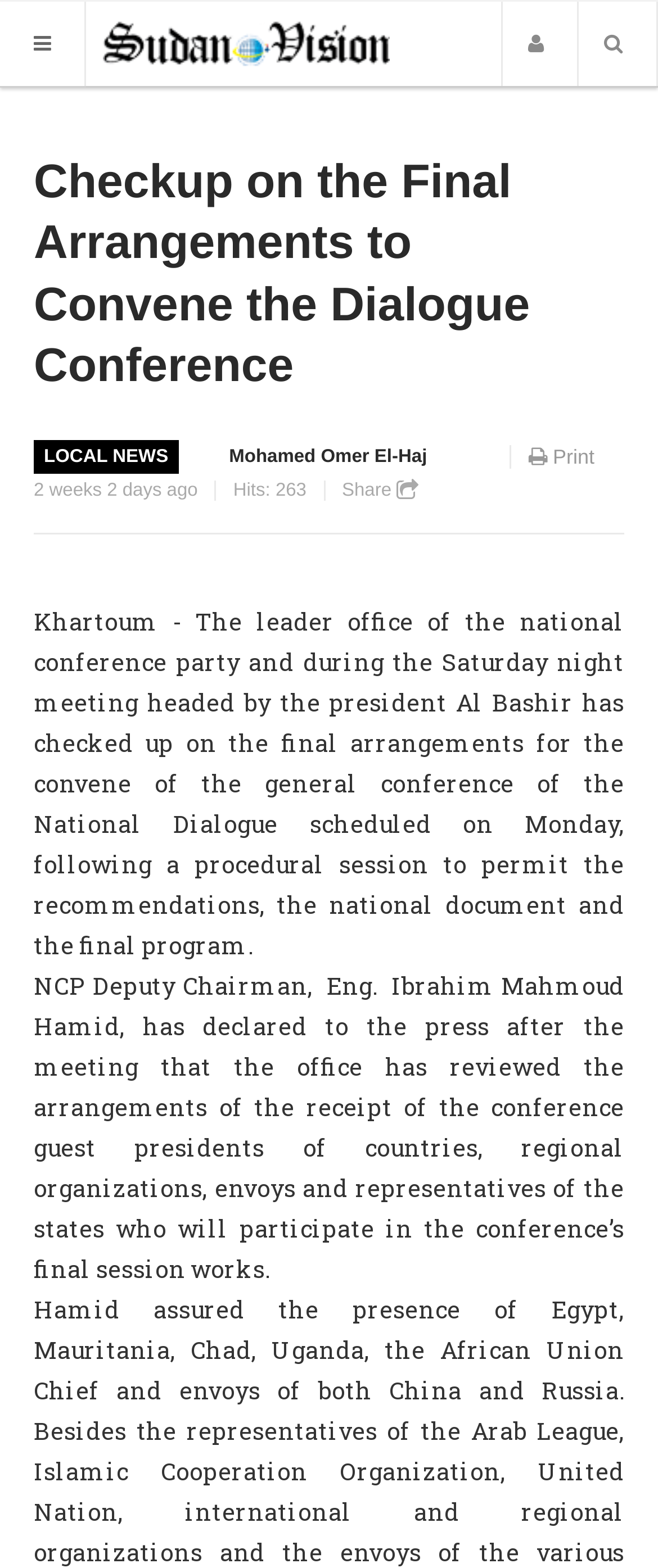What is the purpose of the meeting mentioned in the article?
Offer a detailed and full explanation in response to the question.

I determined the purpose of the meeting by reading the text 'the office has reviewed the arrangements of the receipt of the conference guest presidents of countries, regional organizations, envoys and representatives of the states who will participate in the conference’s final session works' which suggests that the meeting was held to review the arrangements for the conference.